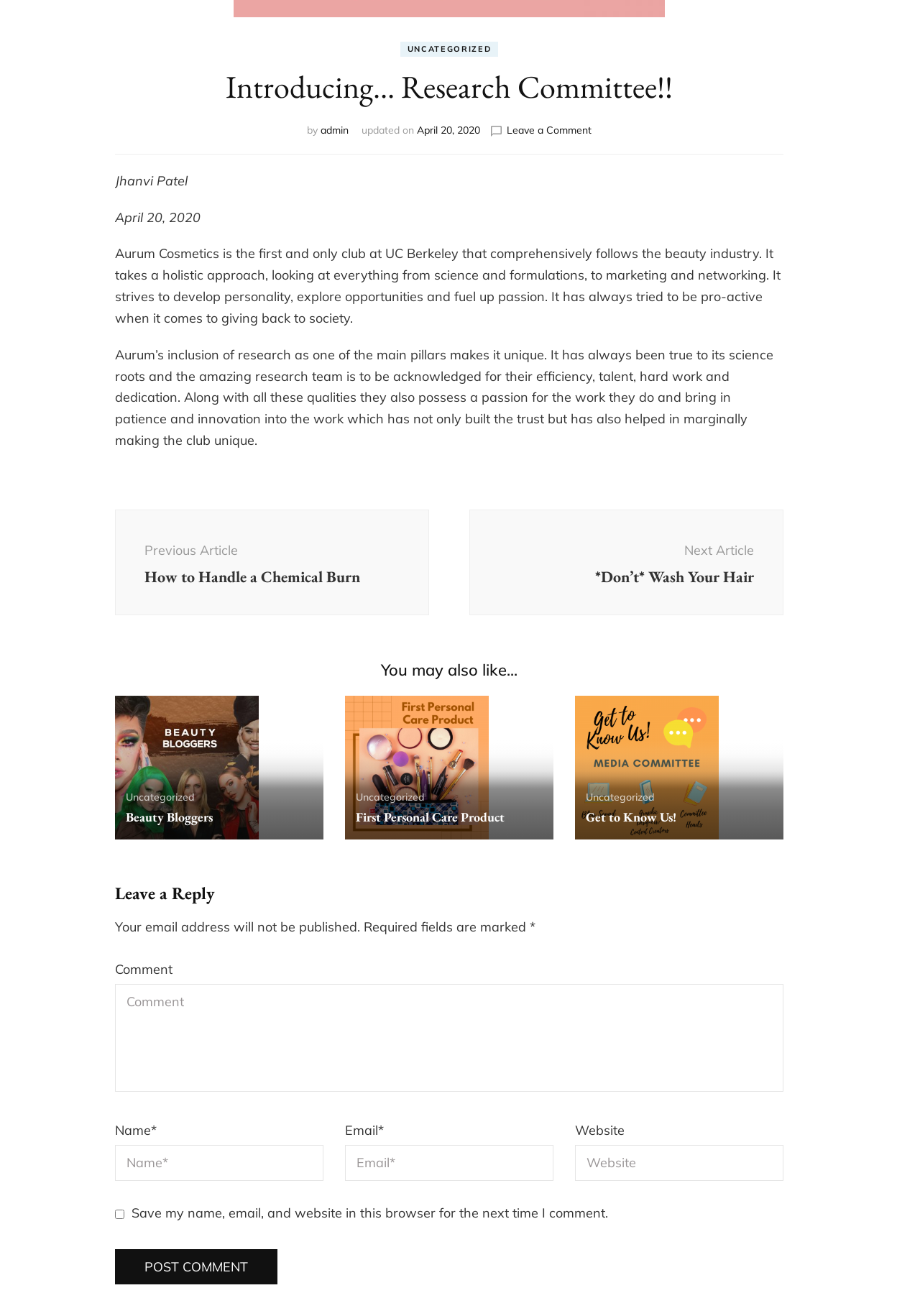Please identify the bounding box coordinates of the element I need to click to follow this instruction: "Click on the link to view the next article".

[0.51, 0.387, 0.852, 0.468]